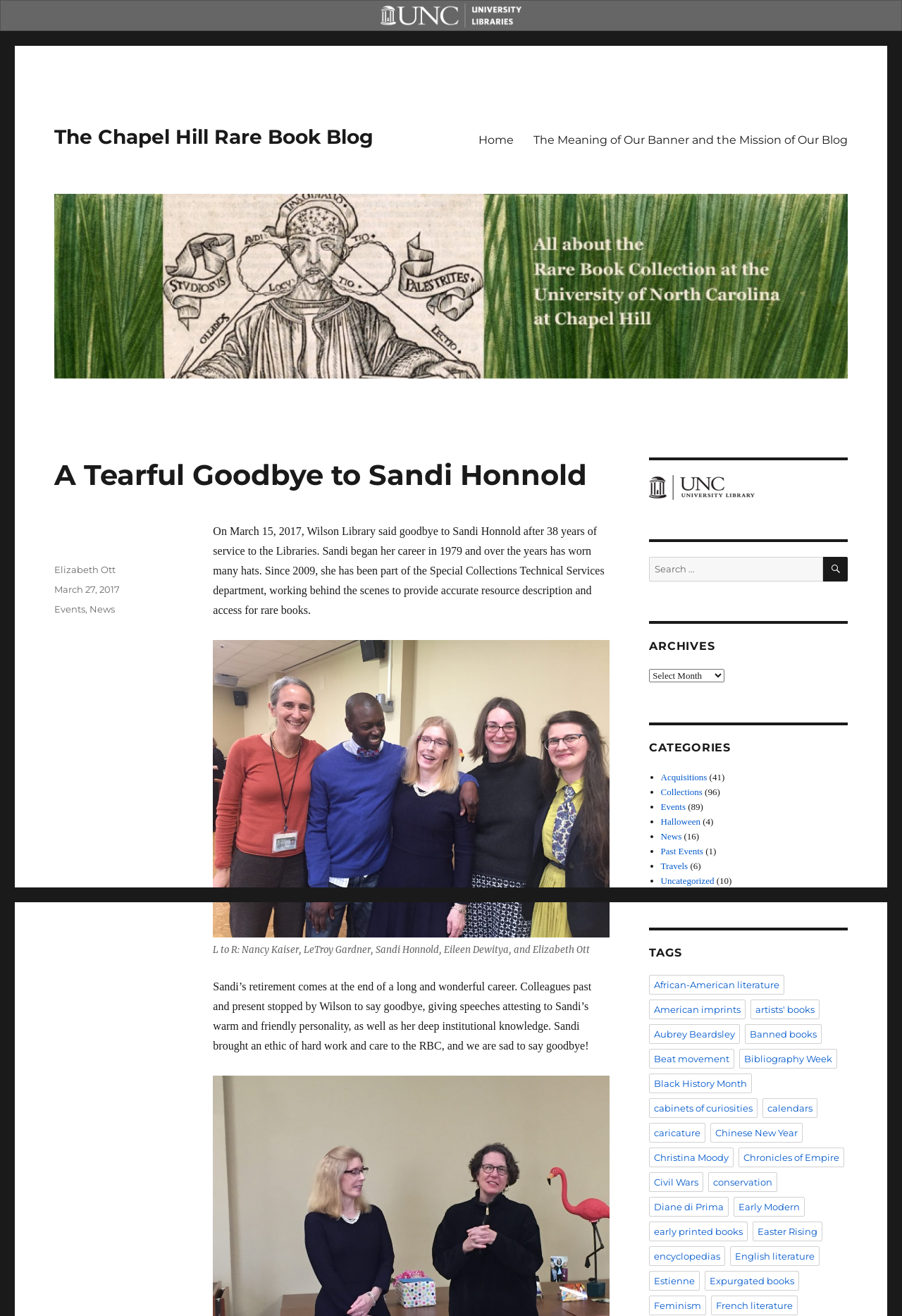Construct a comprehensive description capturing every detail on the webpage.

The webpage is a blog post titled "A Tearful Goodbye to Sandi Honnold" from The Chapel Hill Rare Book Blog. At the top of the page, there is a logo of UNC - University Libraries, and a navigation menu with links to "Home" and "The Meaning of Our Banner and the Mission of Our Blog". Below the navigation menu, there is a header section with the title of the blog post, "A Tearful Goodbye to Sandi Honnold", and a paragraph of text describing Sandi Honnold's 38 years of service to the Libraries.

To the right of the header section, there is an image of Sandi Honnold with colleagues, accompanied by a caption. Below the image, there is a block of text describing Sandi's retirement and the farewell event held at Wilson Library.

At the bottom of the page, there is a footer section with links to the author, Elizabeth Ott, and the date of the post, March 27, 2017. There are also links to categories, including "Events" and "News".

On the right-hand side of the page, there is a sidebar with several sections. The first section is a search box with a button labeled "SEARCH". Below the search box, there is a section titled "ARCHIVES" with a dropdown menu. Next, there is a section titled "CATEGORIES" with a list of links to various categories, including "Acquisitions", "Collections", and "Events". Finally, there is a section titled "TAGS" with a long list of links to various tags, including "African-American literature", "American imprints", and "Banned books".